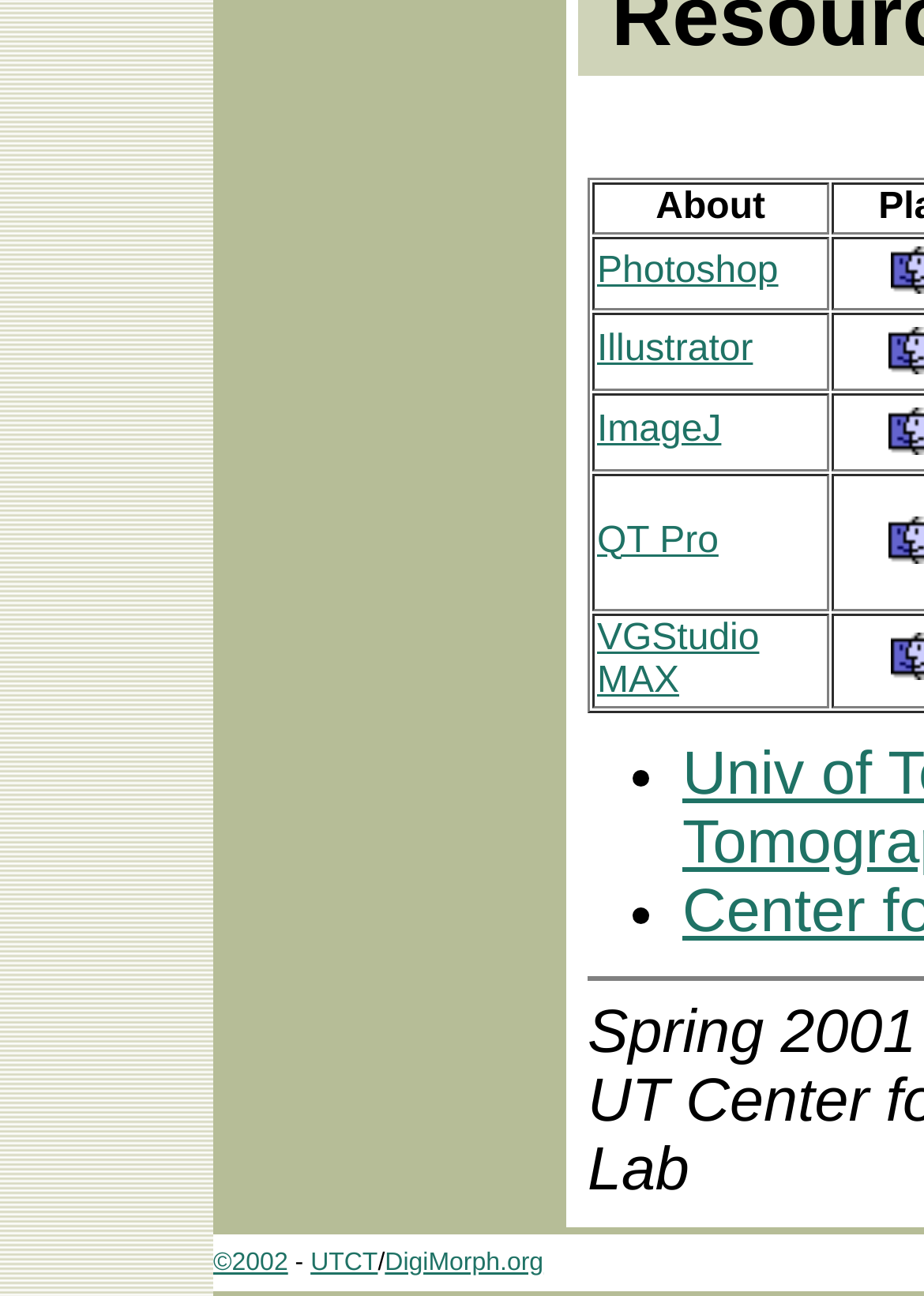What is the first software option listed?
Based on the screenshot, give a detailed explanation to answer the question.

I looked at the gridcell elements with links inside and found that the first one is 'About', which is located at the top of the list.